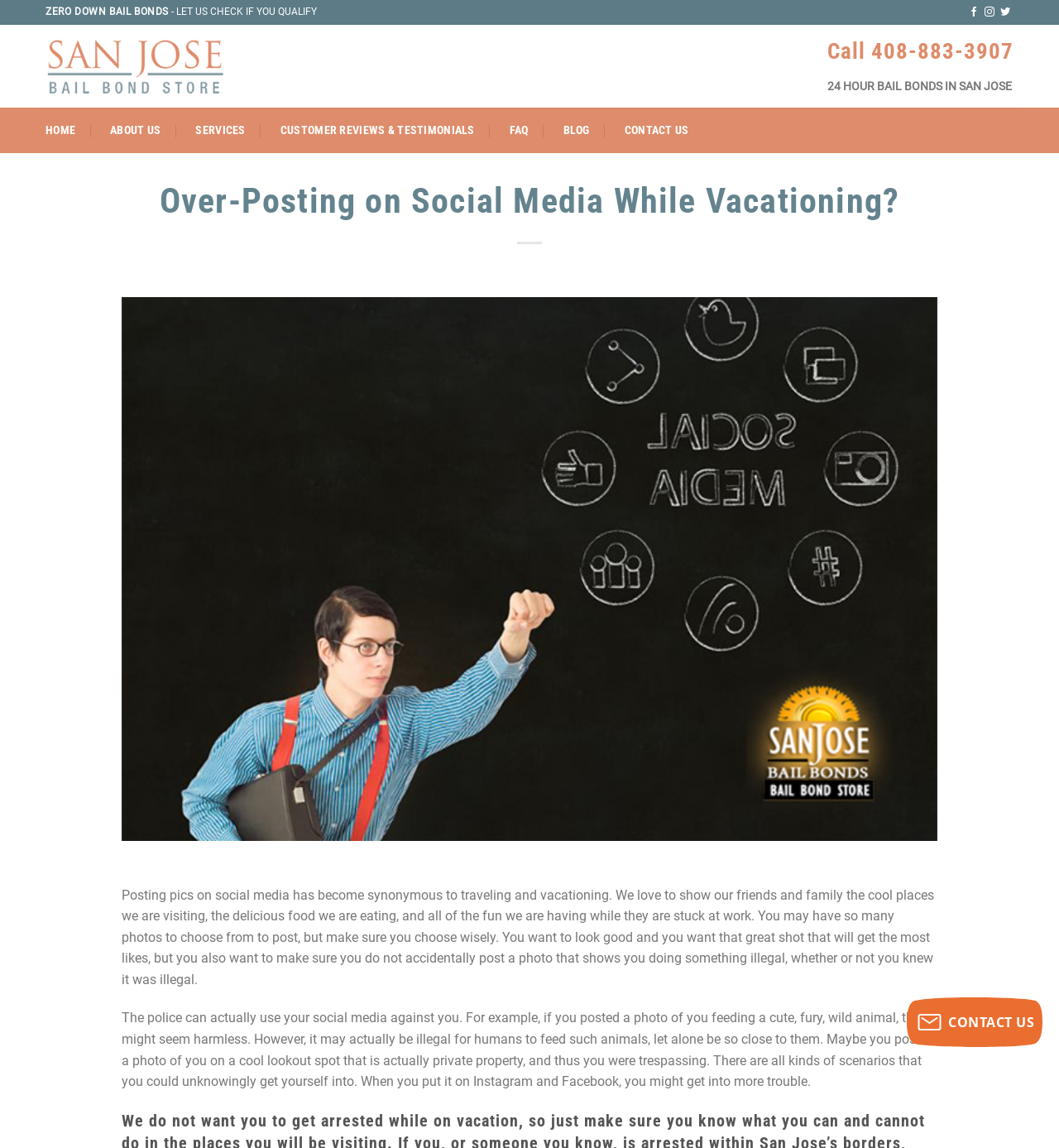Please give the bounding box coordinates of the area that should be clicked to fulfill the following instruction: "Read the blog". The coordinates should be in the format of four float numbers from 0 to 1, i.e., [left, top, right, bottom].

[0.532, 0.101, 0.557, 0.127]